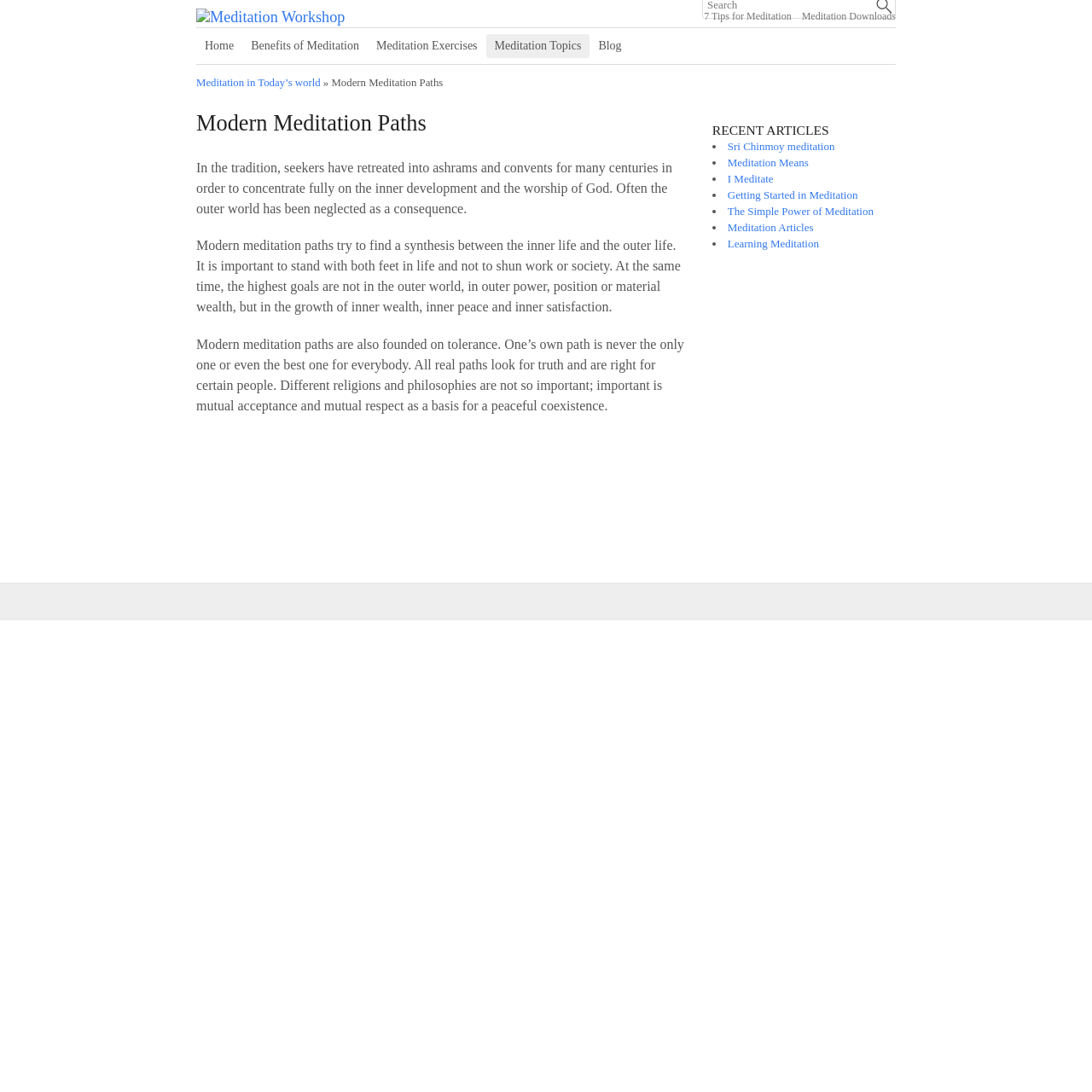Ascertain the bounding box coordinates for the UI element detailed here: "The Simple Power of Meditation". The coordinates should be provided as [left, top, right, bottom] with each value being a float between 0 and 1.

[0.666, 0.188, 0.8, 0.199]